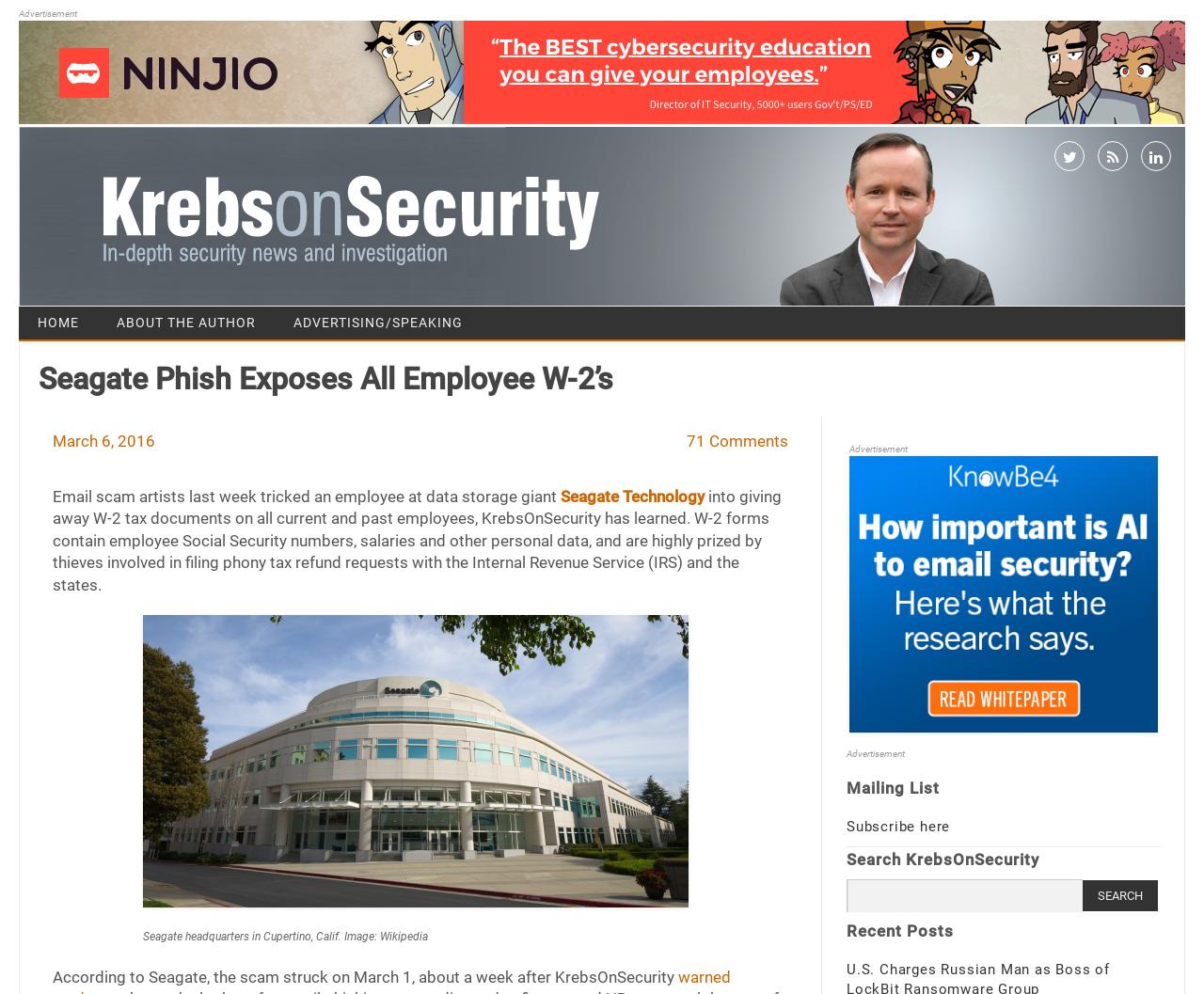Identify the bounding box coordinates of the region I need to click to complete this instruction: "Search for something".

[0.703, 0.885, 0.964, 0.925]